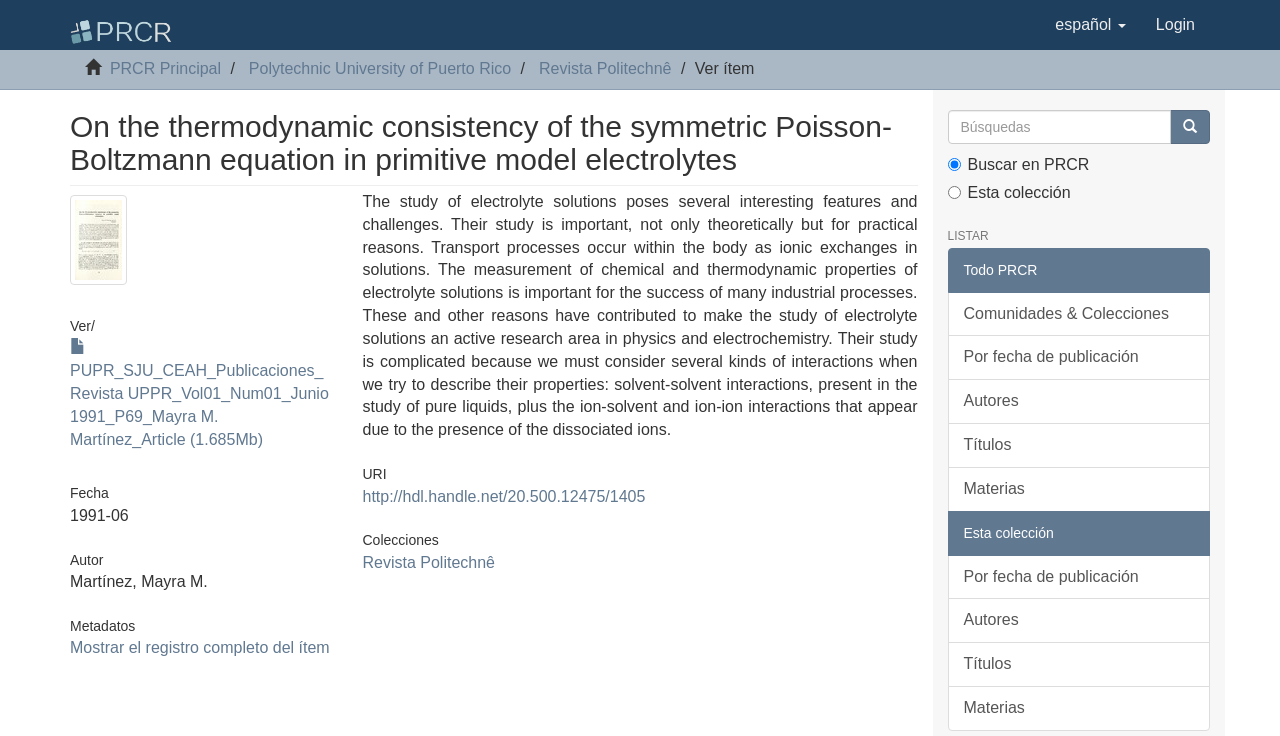Reply to the question with a single word or phrase:
What is the name of the author of the article?

Martínez, Mayra M.